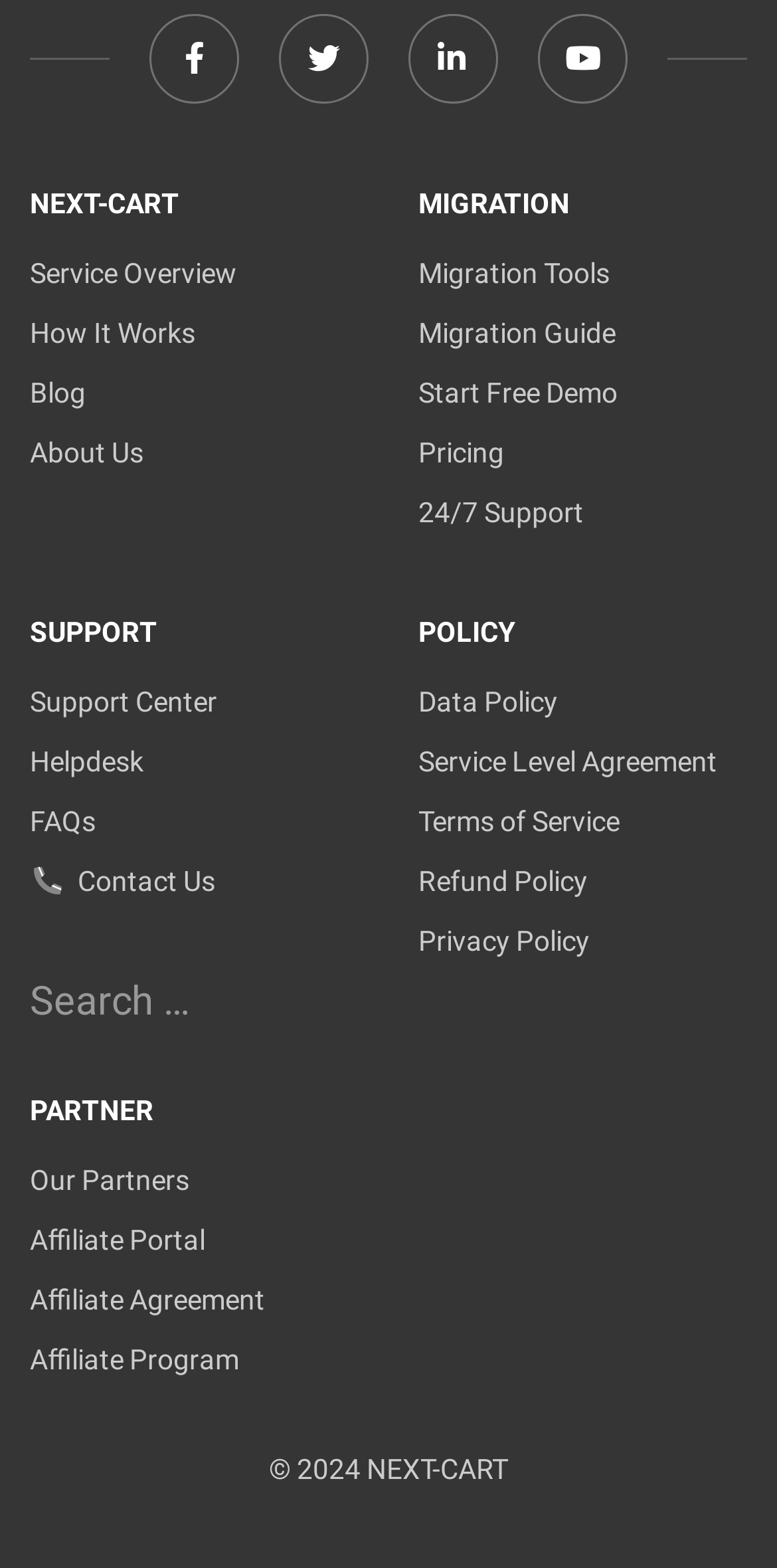What is the year of the copyright statement?
Craft a detailed and extensive response to the question.

The copyright statement '© 2024 NEXT-CART' is located at the bottom of the webpage, indicating that the website's content is copyrighted in the year 2024.